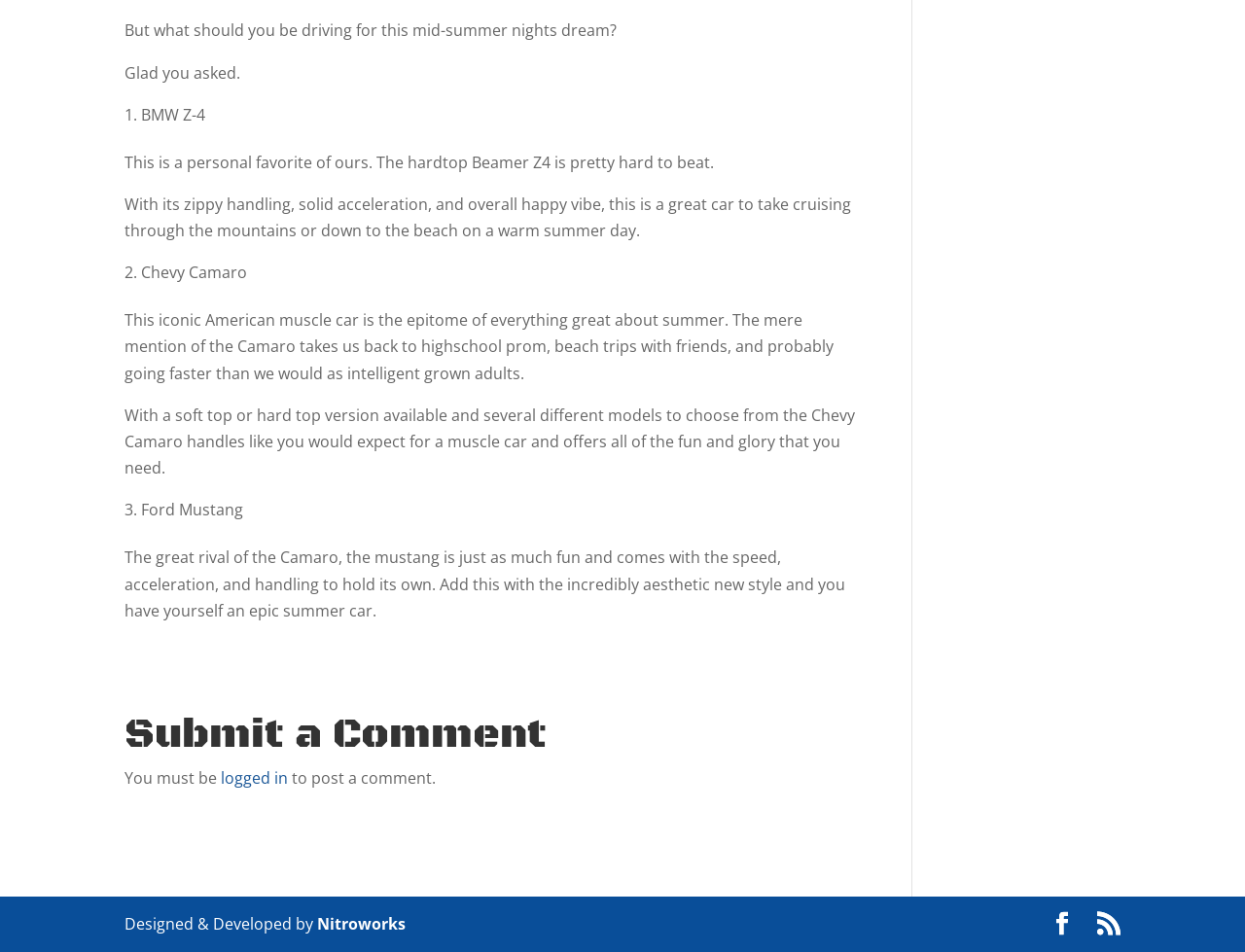Bounding box coordinates are given in the format (top-left x, top-left y, bottom-right x, bottom-right y). All values should be floating point numbers between 0 and 1. Provide the bounding box coordinate for the UI element described as: Nitroworks

[0.255, 0.959, 0.326, 0.982]